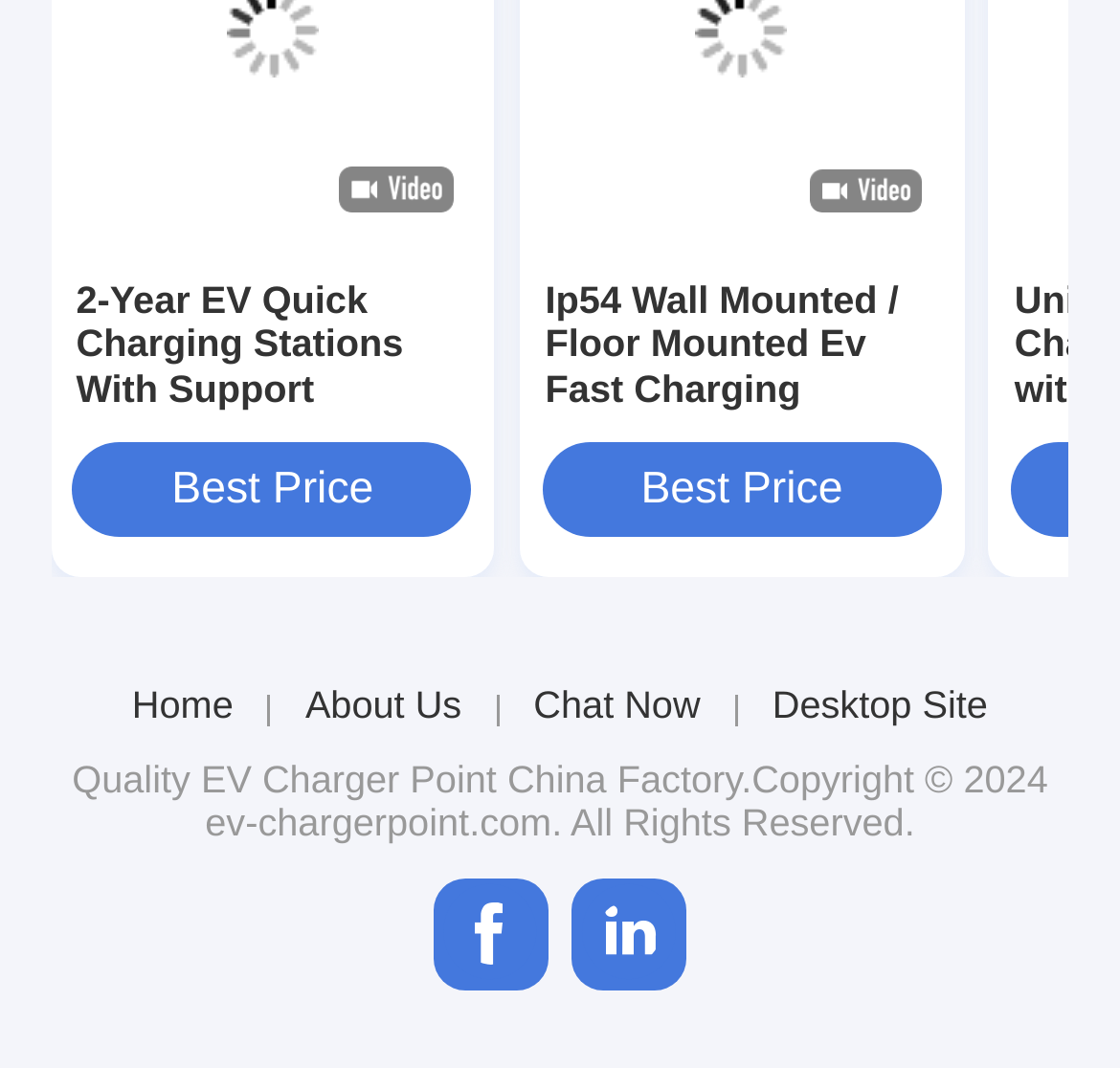Based on the image, provide a detailed response to the question:
What is the name of the EV charger point company?

I found the company name 'EV Charger Point' in the navigation menu, which is also a heading element on the webpage.